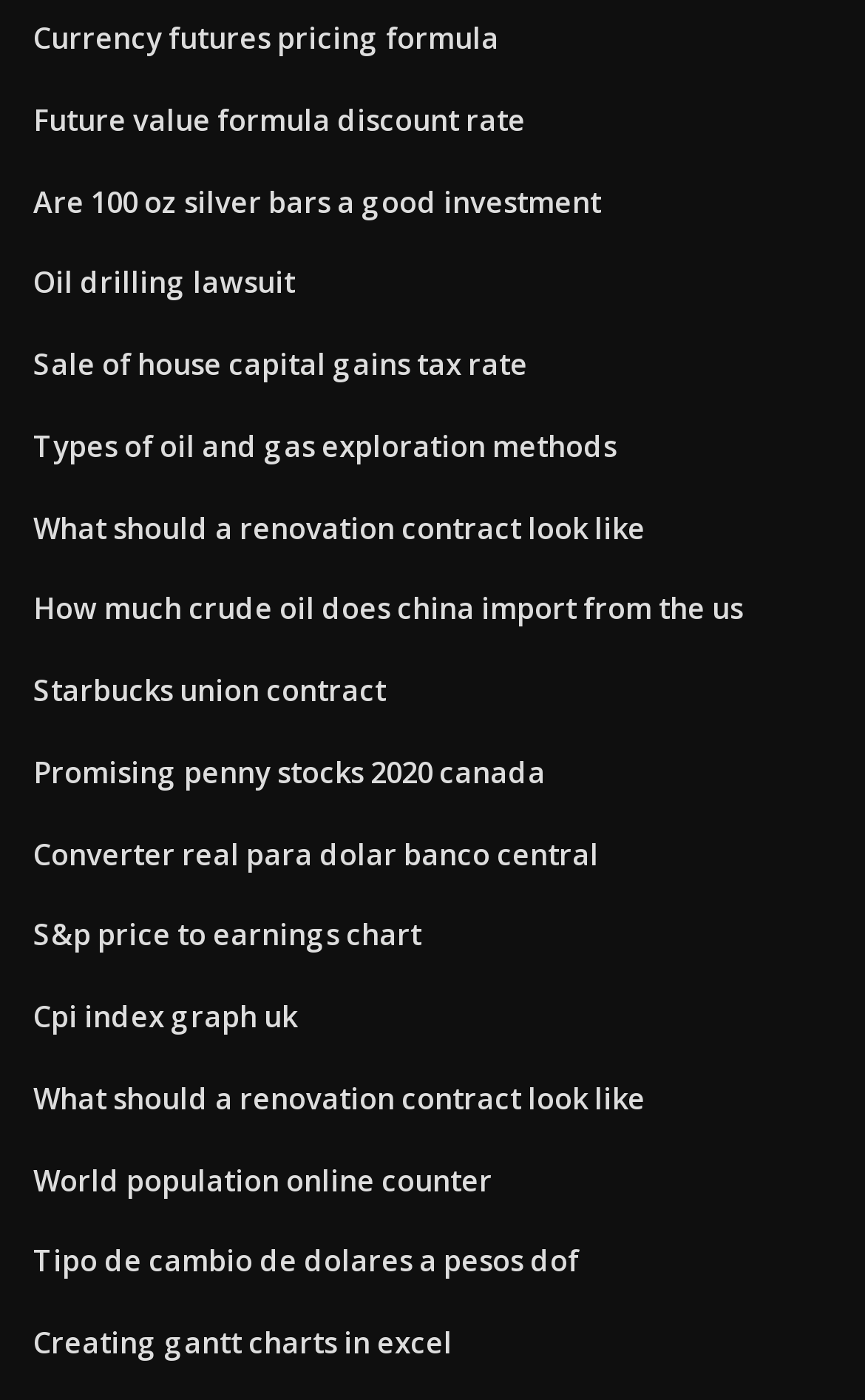Locate the bounding box coordinates of the area you need to click to fulfill this instruction: 'View S&P price to earnings chart'. The coordinates must be in the form of four float numbers ranging from 0 to 1: [left, top, right, bottom].

[0.038, 0.654, 0.487, 0.682]